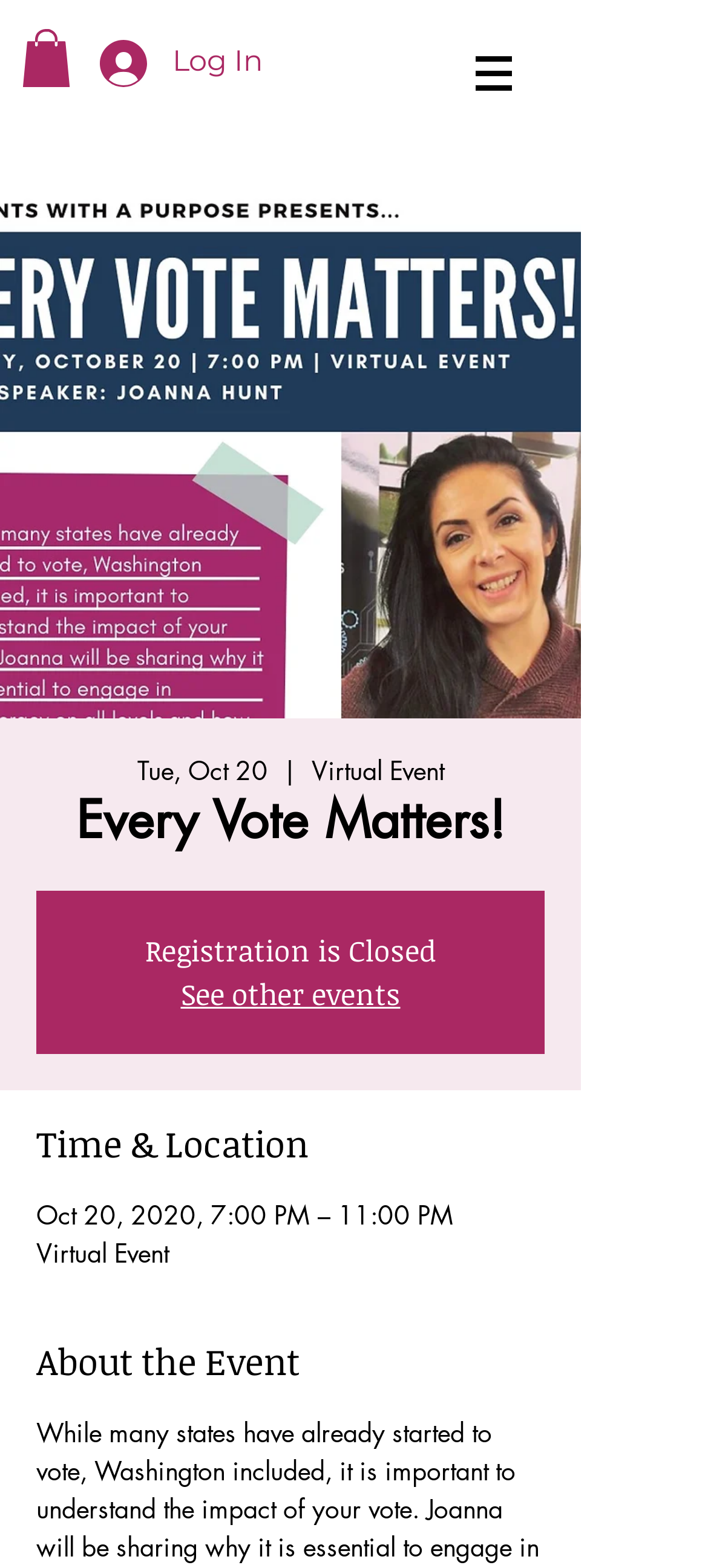What is the event name?
Answer the question with a single word or phrase derived from the image.

Every Vote Matters!